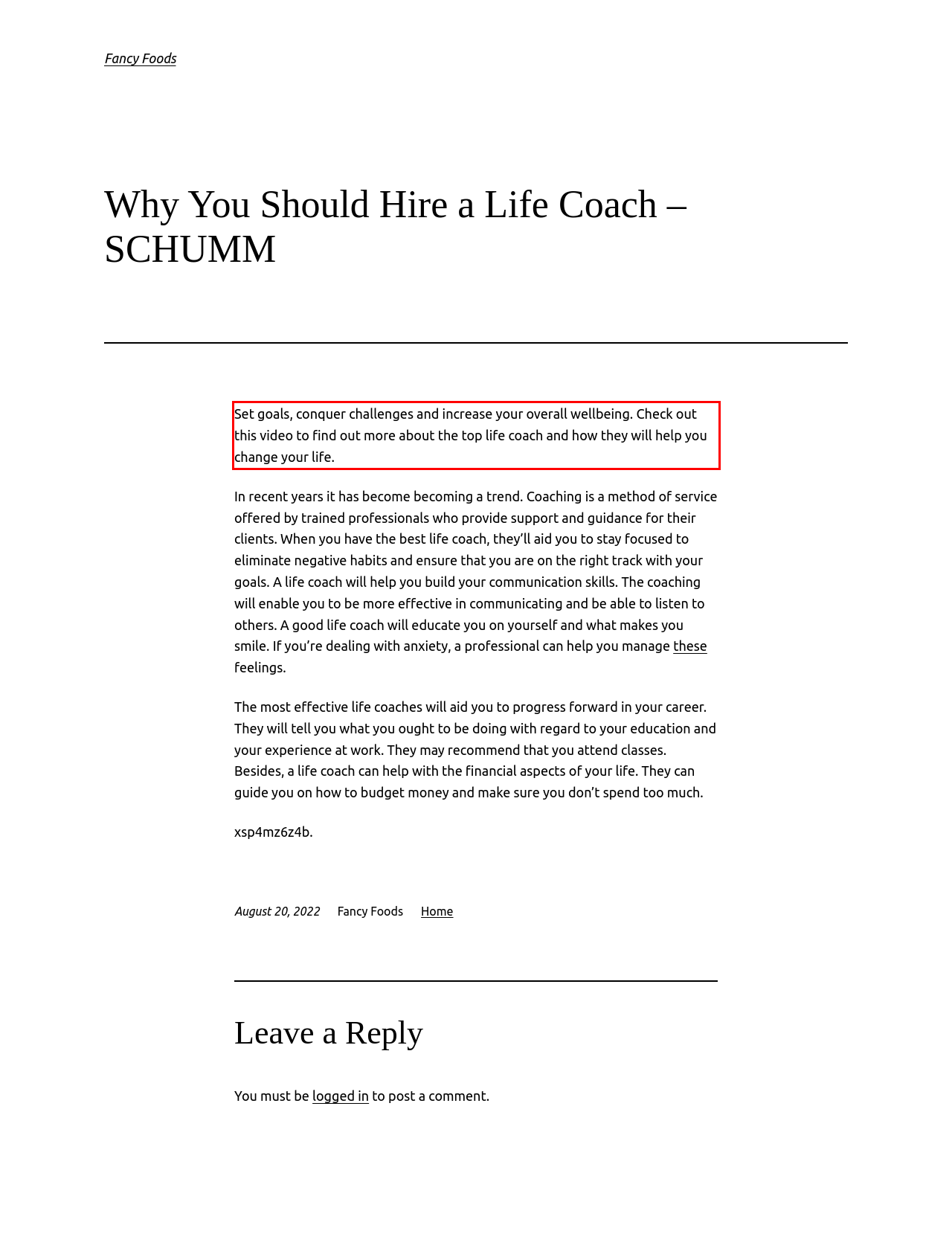Analyze the screenshot of the webpage and extract the text from the UI element that is inside the red bounding box.

Set goals, conquer challenges and increase your overall wellbeing. Check out this video to find out more about the top life coach and how they will help you change your life.